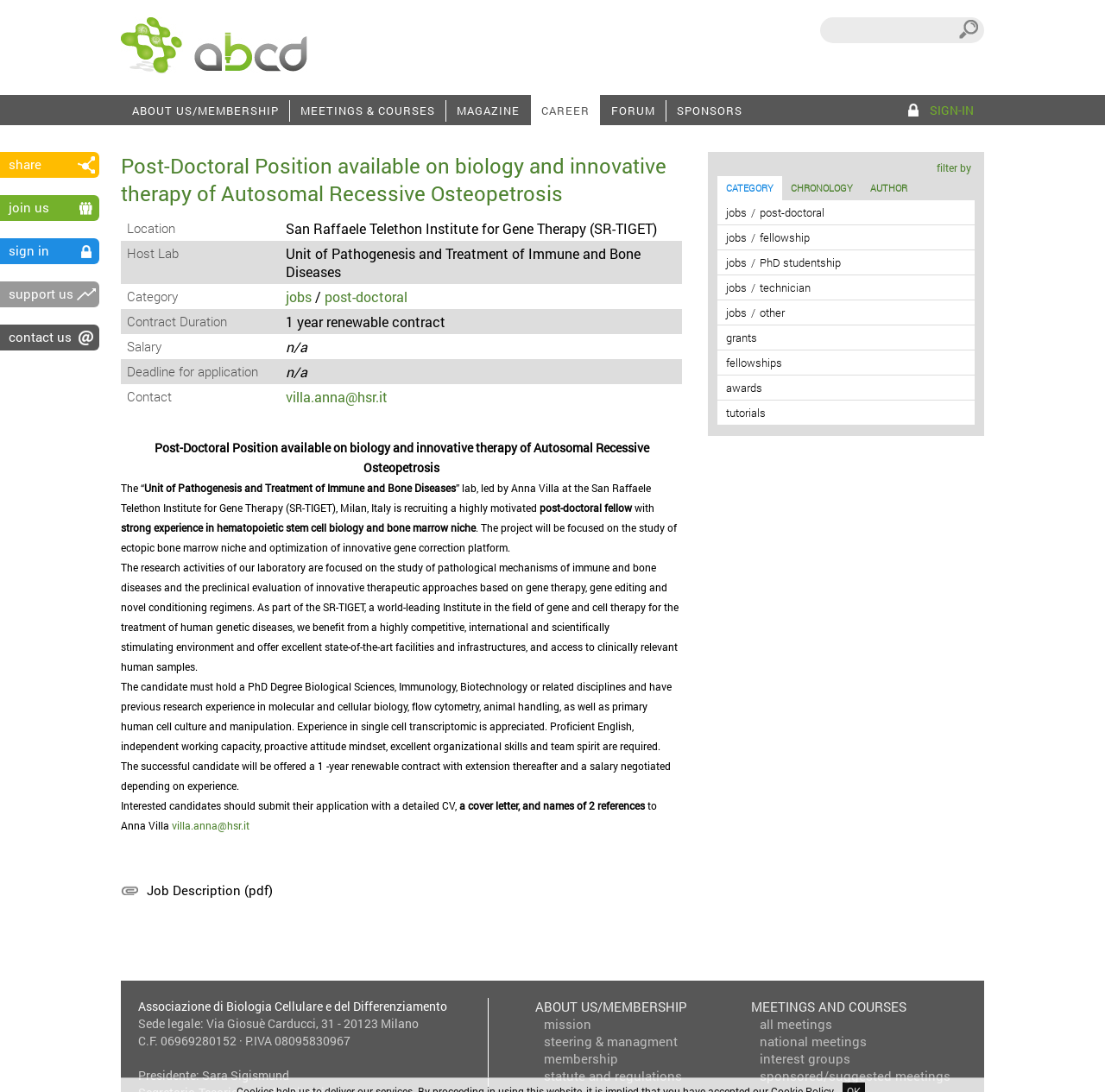Respond to the following query with just one word or a short phrase: 
What is the category of the job posting?

post-doctoral